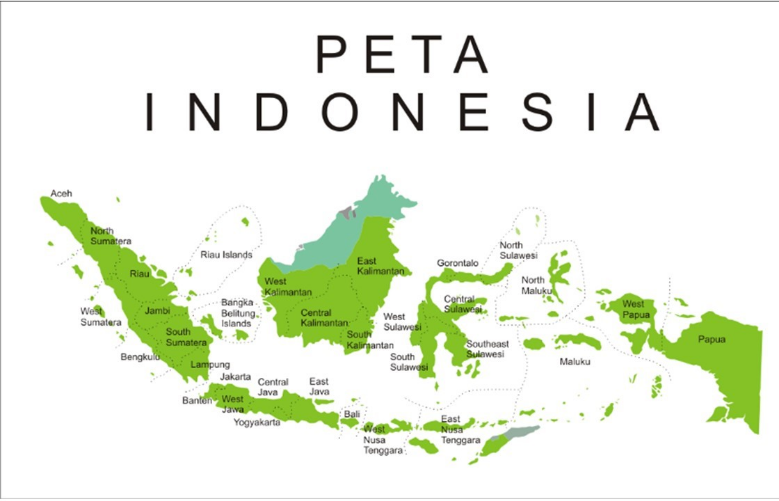Describe all the elements and aspects of the image comprehensively.

This image showcases a map of Indonesia, prominently labeled "PETA INDONESIA," which translates to "Map of Indonesia." The map illustrates the diverse geographic regions of the country, highlighting various provinces with shades of green. Key areas such as Java, Sumatra, and several islands, including Bali and Papua, are distinctly marked. The visual representation underscores Indonesia's vast archipelago and its rich cultural diversity. This map serves as a useful reference for understanding the administrative divisions and geographical context of Indonesia, where various industries, including the rattan and batik industries, thrive in regions like Cirebon.